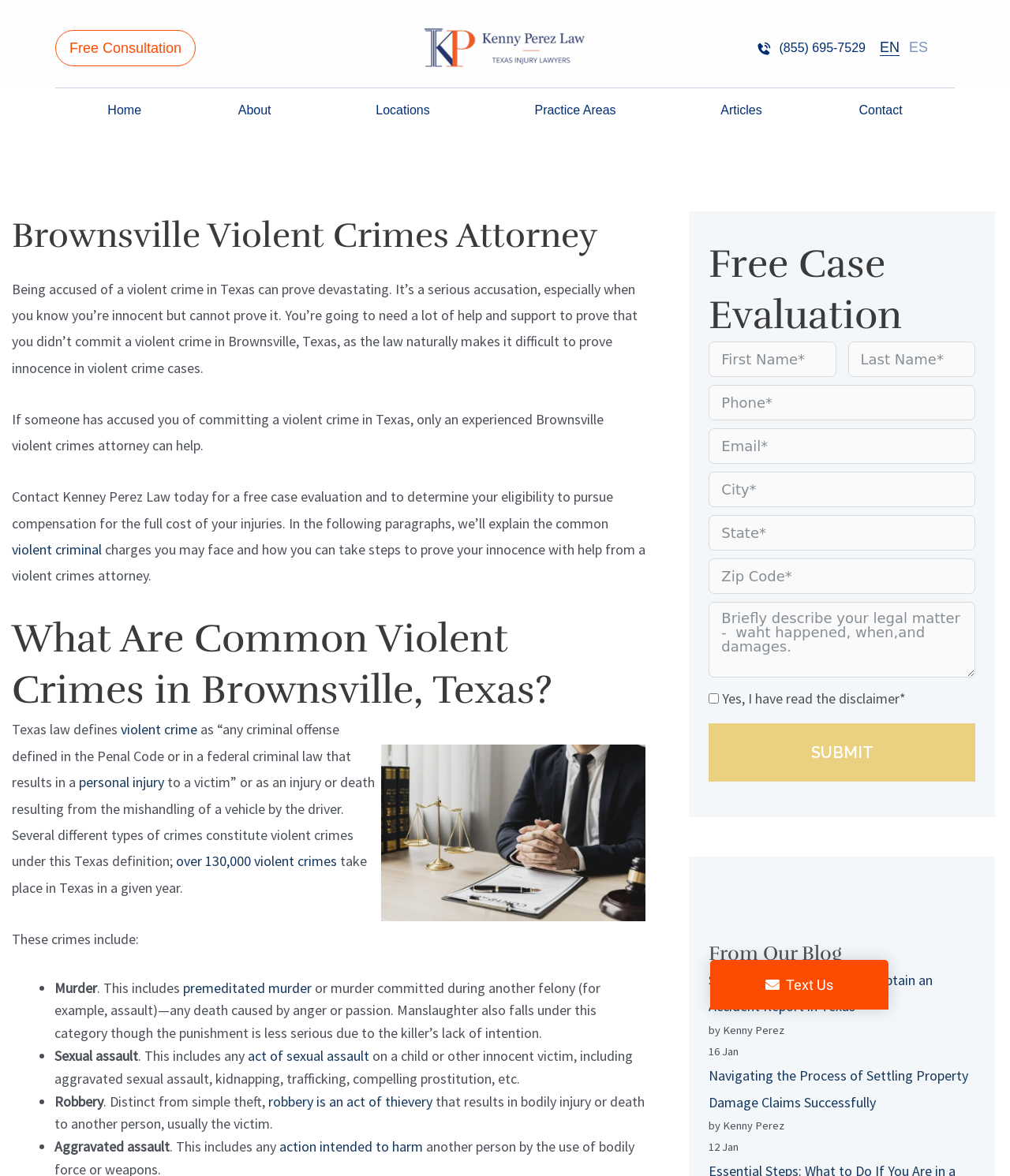Locate the bounding box coordinates of the clickable area to execute the instruction: "Select the 'ES' language option". Provide the coordinates as four float numbers between 0 and 1, represented as [left, top, right, bottom].

[0.891, 0.034, 0.919, 0.046]